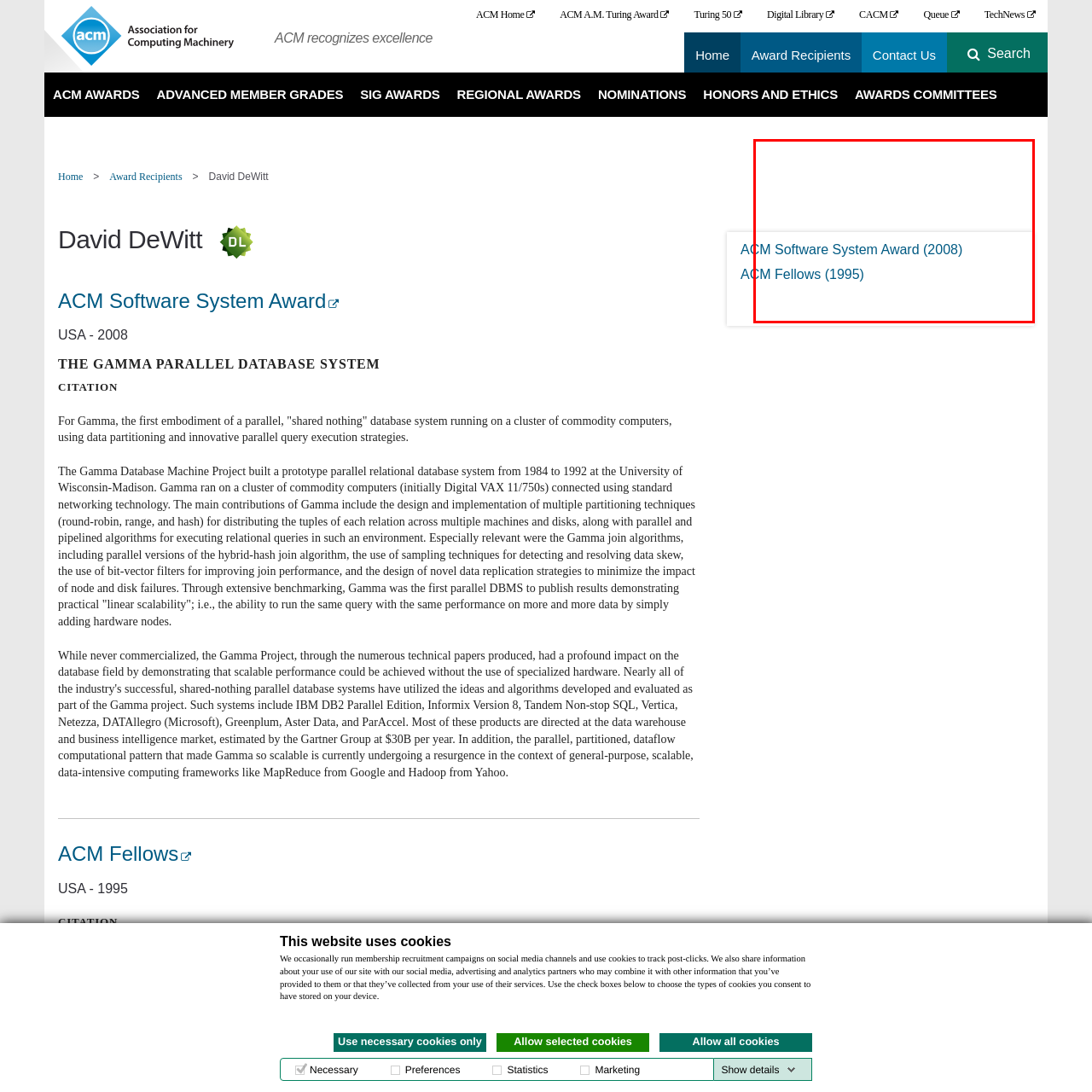Look at the area highlighted in the red box, What is the field in which the individual made significant contributions? Please provide an answer in a single word or phrase.

Computing